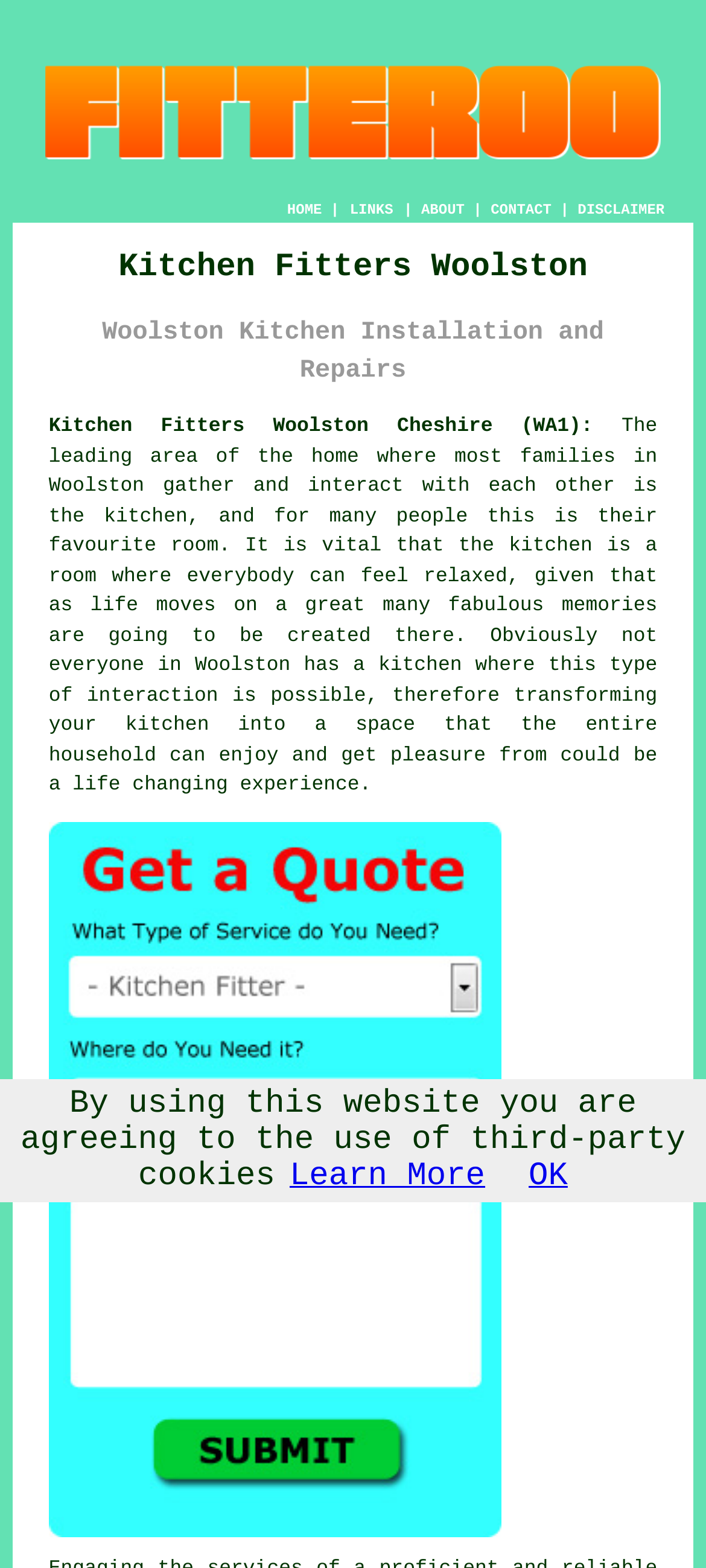What can be done to an existing kitchen according to the website?
Please ensure your answer is as detailed and informative as possible.

The website mentions that 'transforming your kitchen into a space that the entire household can enjoy and get pleasure from could be a life changing experience', suggesting that an existing kitchen can be transformed into a more enjoyable space.